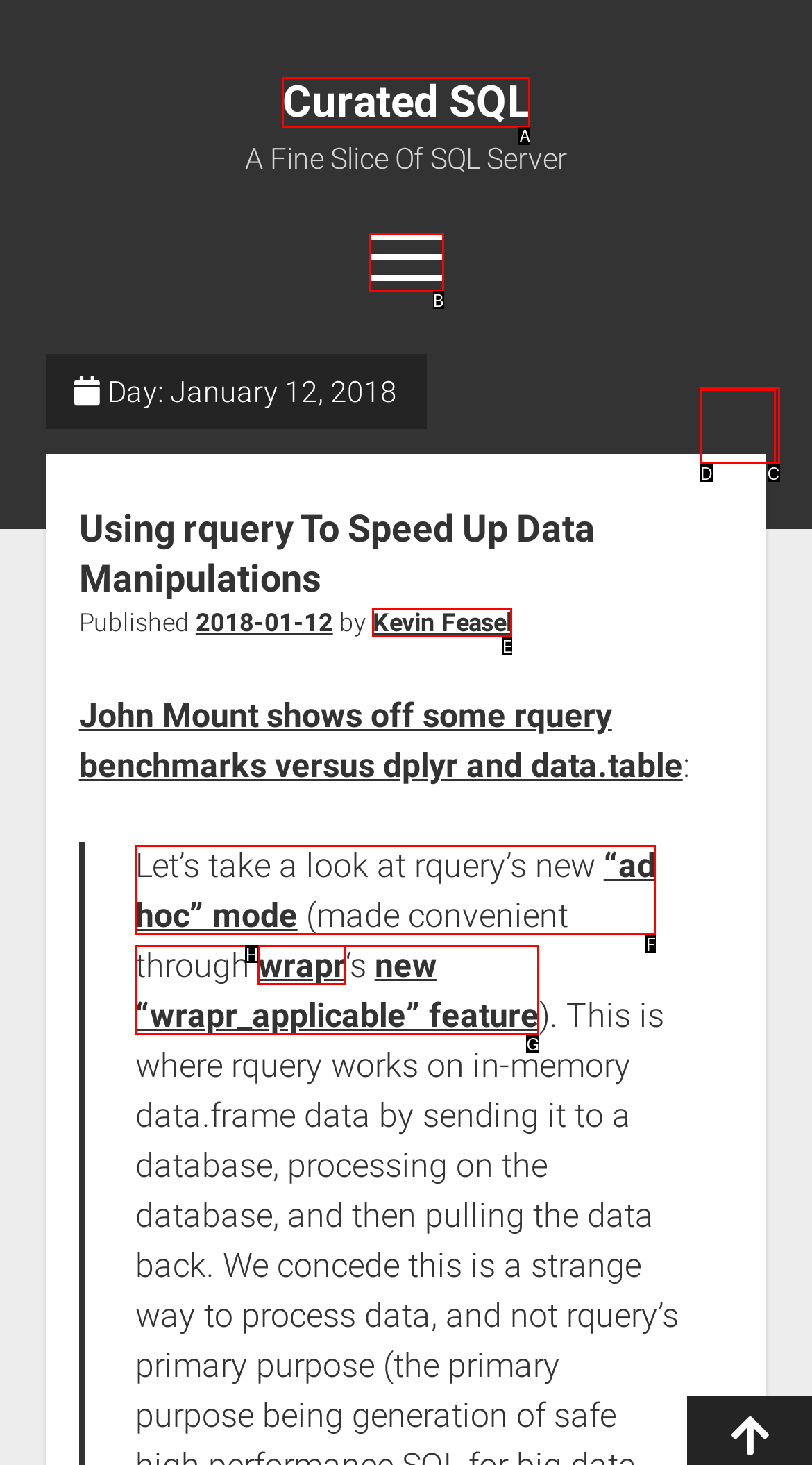Find the option that matches this description: “ad hoc” mode
Provide the corresponding letter directly.

F